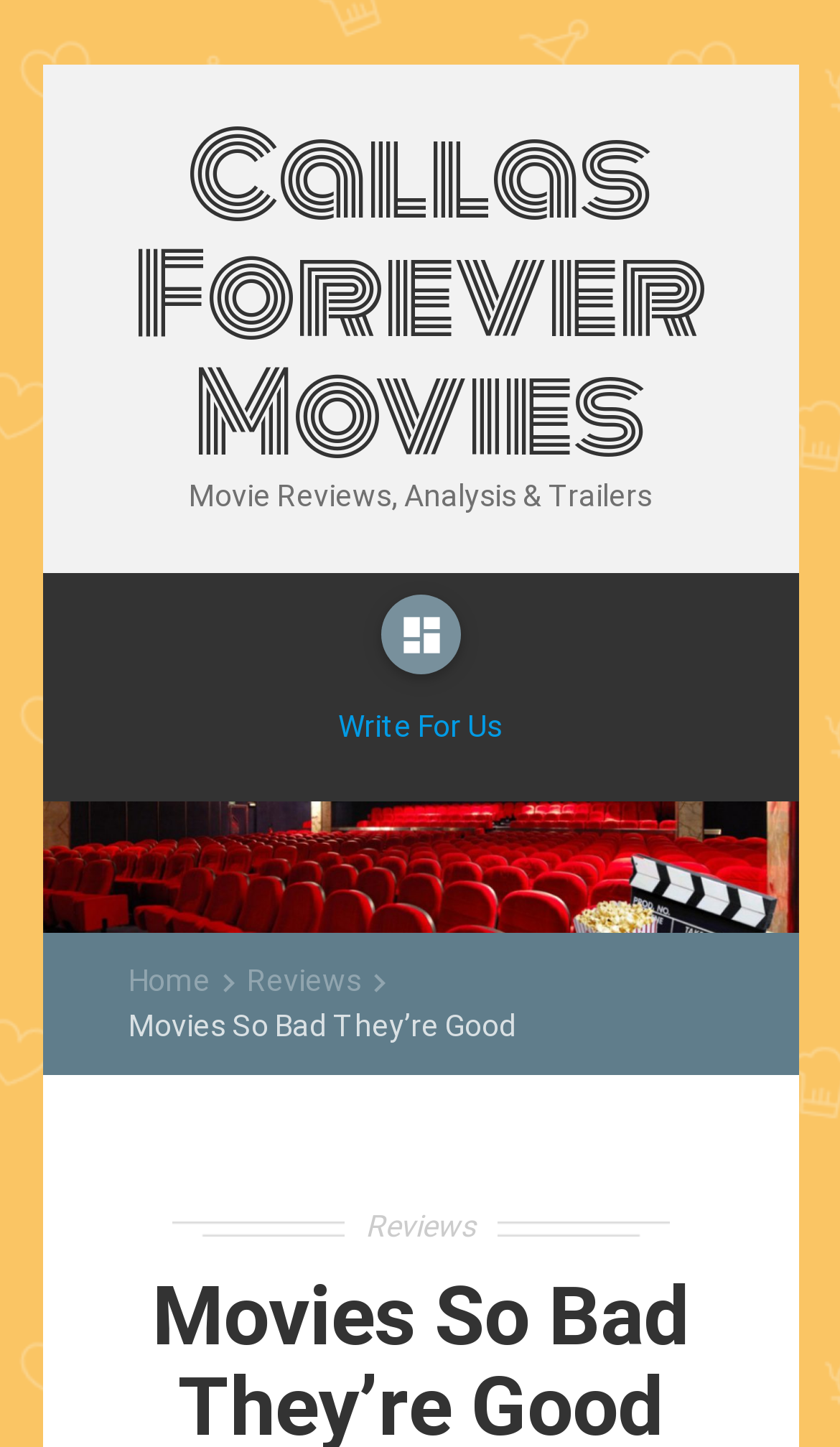Construct a thorough caption encompassing all aspects of the webpage.

The webpage is about movies, specifically focusing on films that are so bad they're entertaining. At the top, there is a heading that reads "Callas Forever Movies" with a link to the same title. Below this, there is a static text that says "Movie Reviews, Analysis & Trailers". 

On the left side, there is a header section that contains links to "dashboard" and "Write For Us". Below this, there is another link to "Callas Forever Movies" accompanied by an image with the same title. 

Further down, there is another header section that contains links to "Home" and "Reviews", with a right arrow icon in between. Below this, there is a static text that reads "Movies So Bad They’re Good", which is a subheading that leads to a section about reviews. This section has a link to "Reviews" at the bottom.